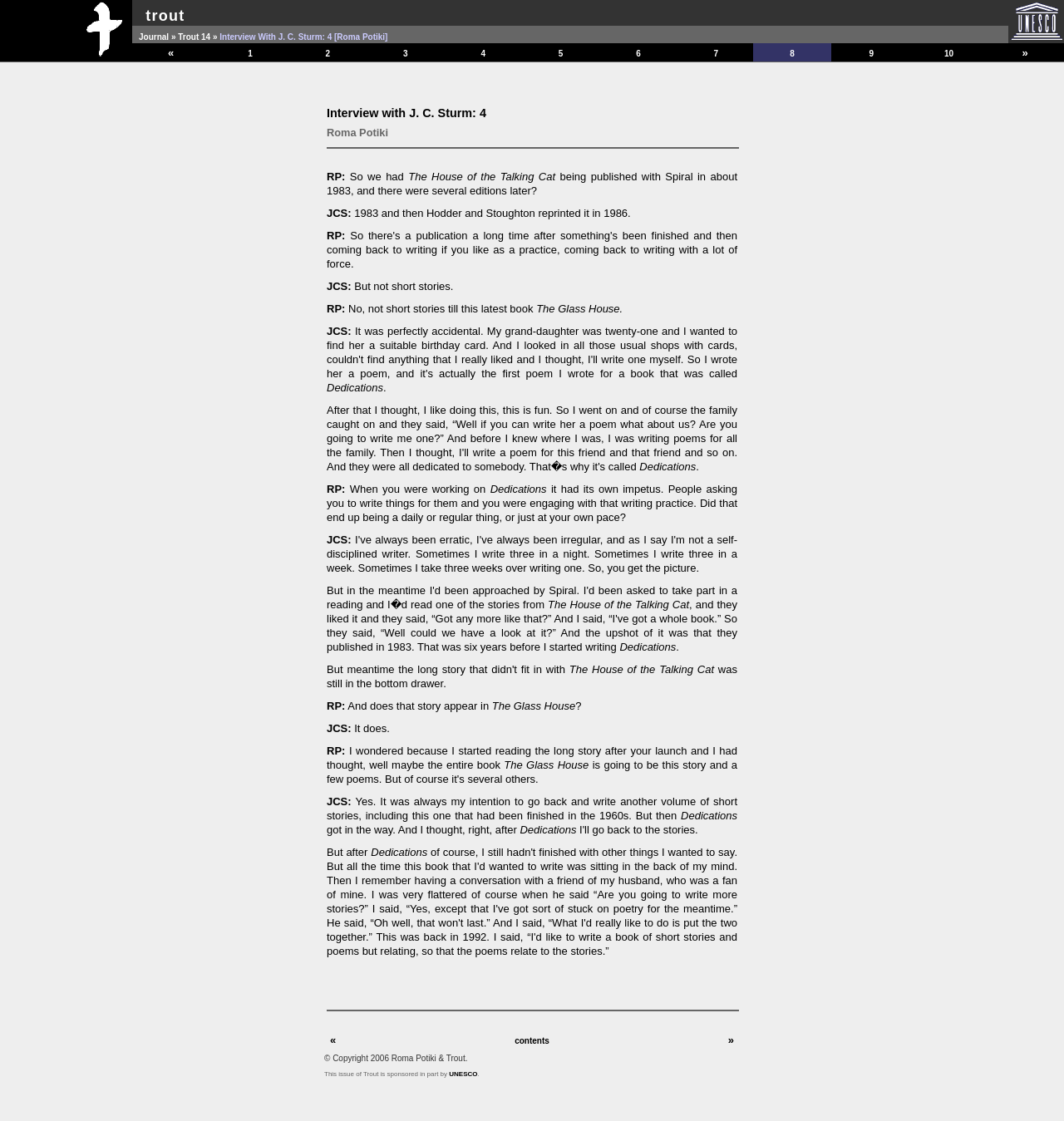Provide a brief response to the question using a single word or phrase: 
What is the name of the person conducting the interview?

Roma Potiki